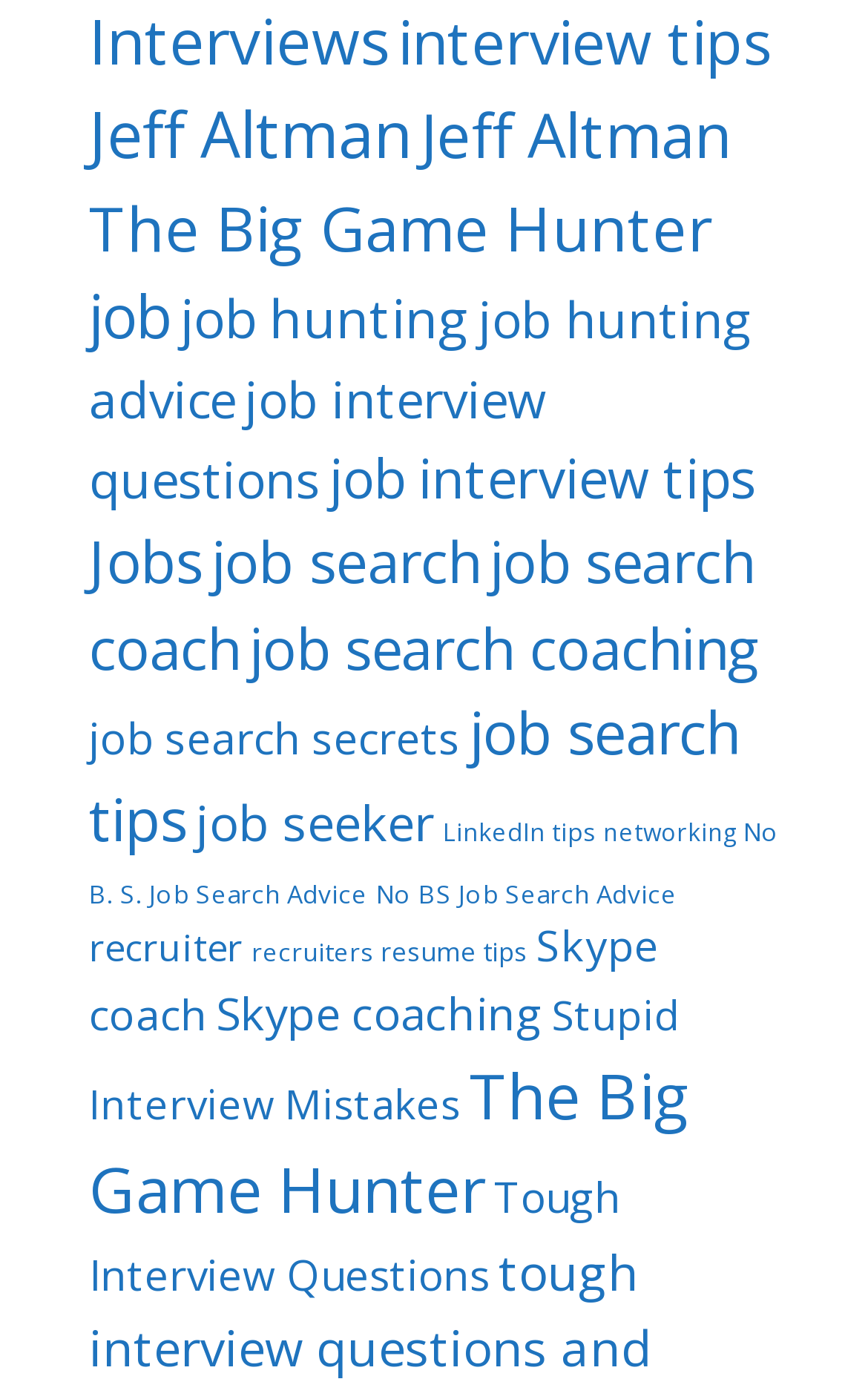Using the information shown in the image, answer the question with as much detail as possible: How many links have more than 100 items?

I checked the links and found that 7 of them have more than 100 items, such as 'Jeff Altman (169 items)', 'Jeff Altman The Big Game Hunter (155 items)', 'job (143 items)', etc.